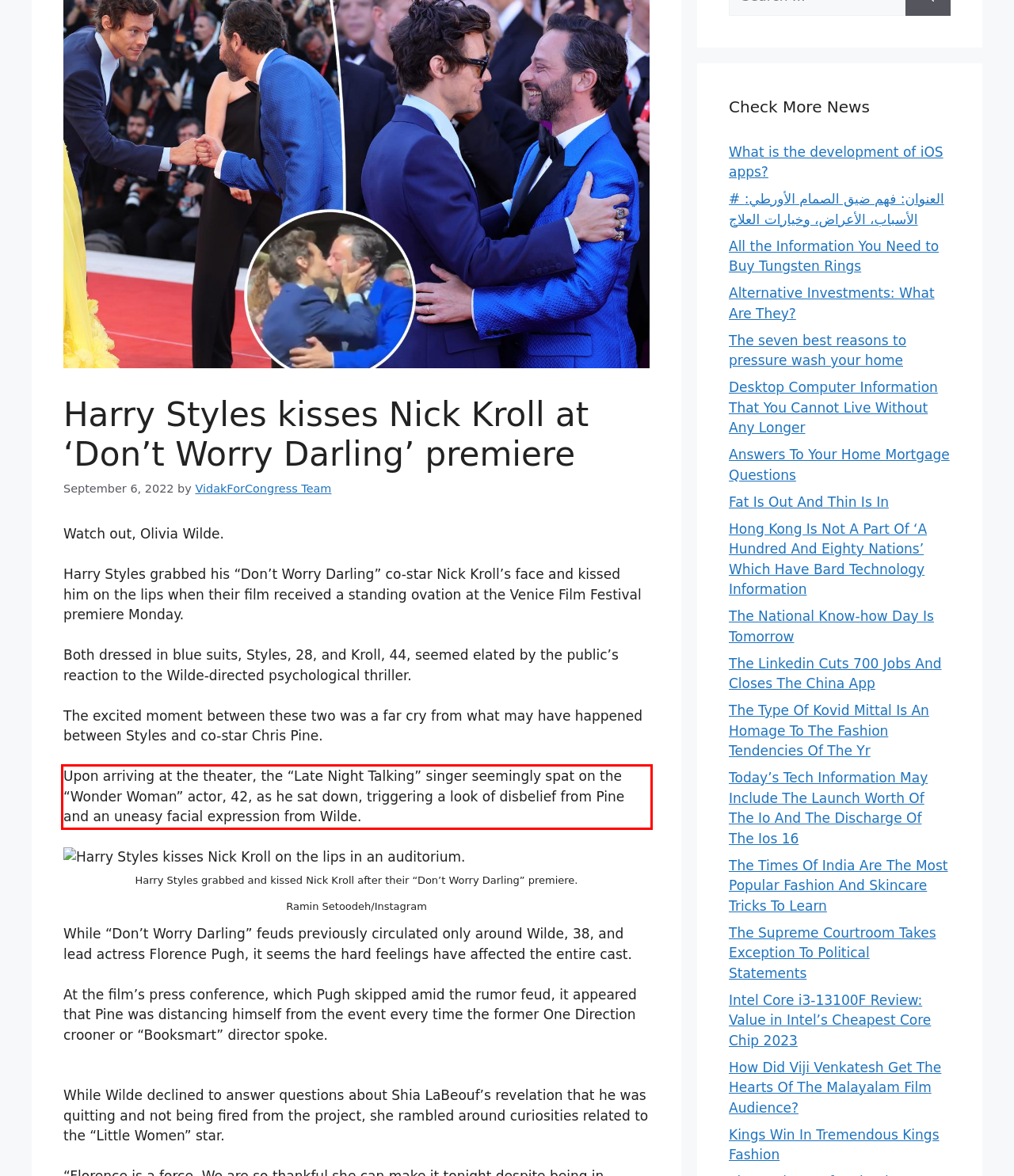Analyze the screenshot of a webpage where a red rectangle is bounding a UI element. Extract and generate the text content within this red bounding box.

Upon arriving at the theater, the “Late Night Talking” singer seemingly spat on the “Wonder Woman” actor, 42, as he sat down, triggering a look of disbelief from Pine and an uneasy facial expression from Wilde.